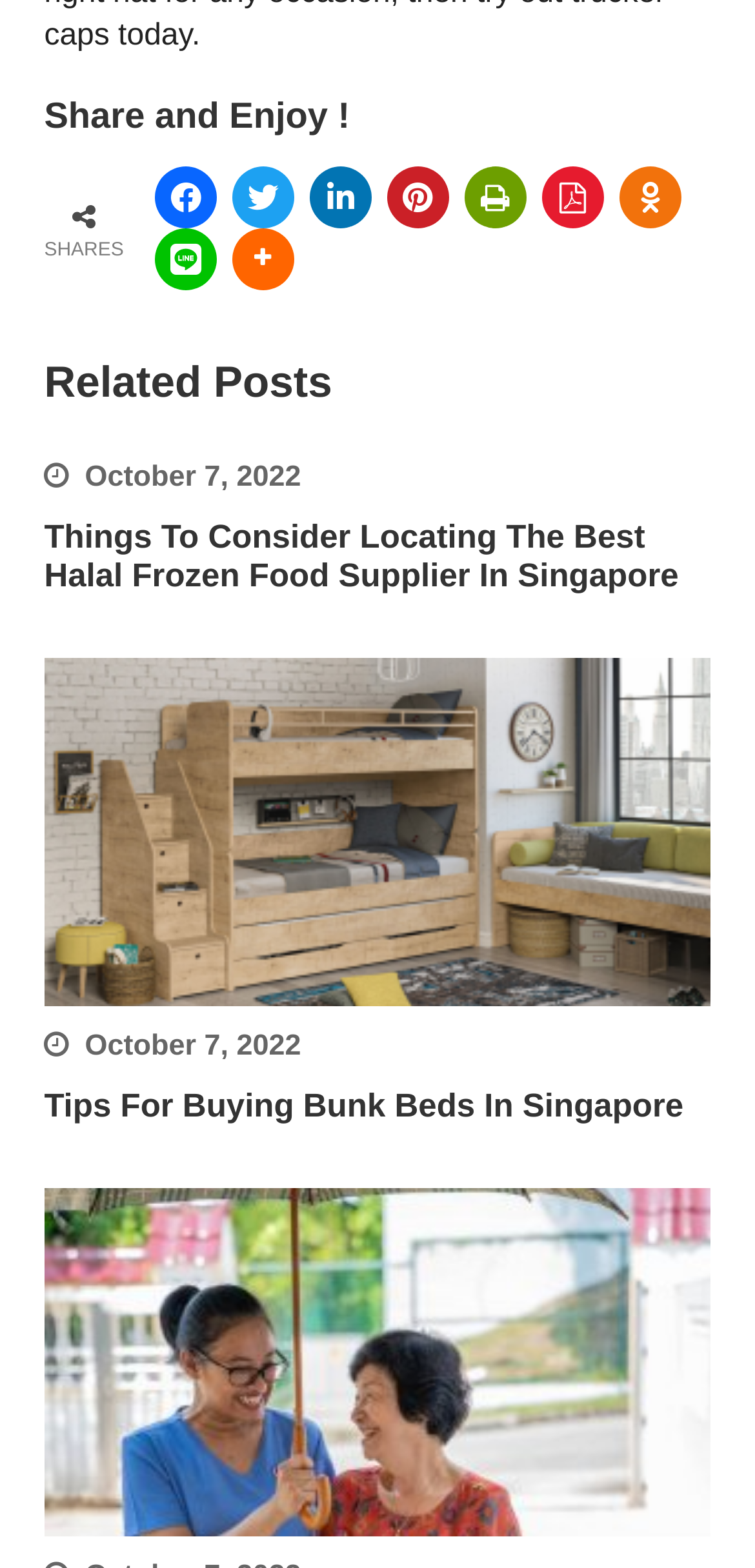Please answer the following question using a single word or phrase: 
How many social media sharing options are available?

8